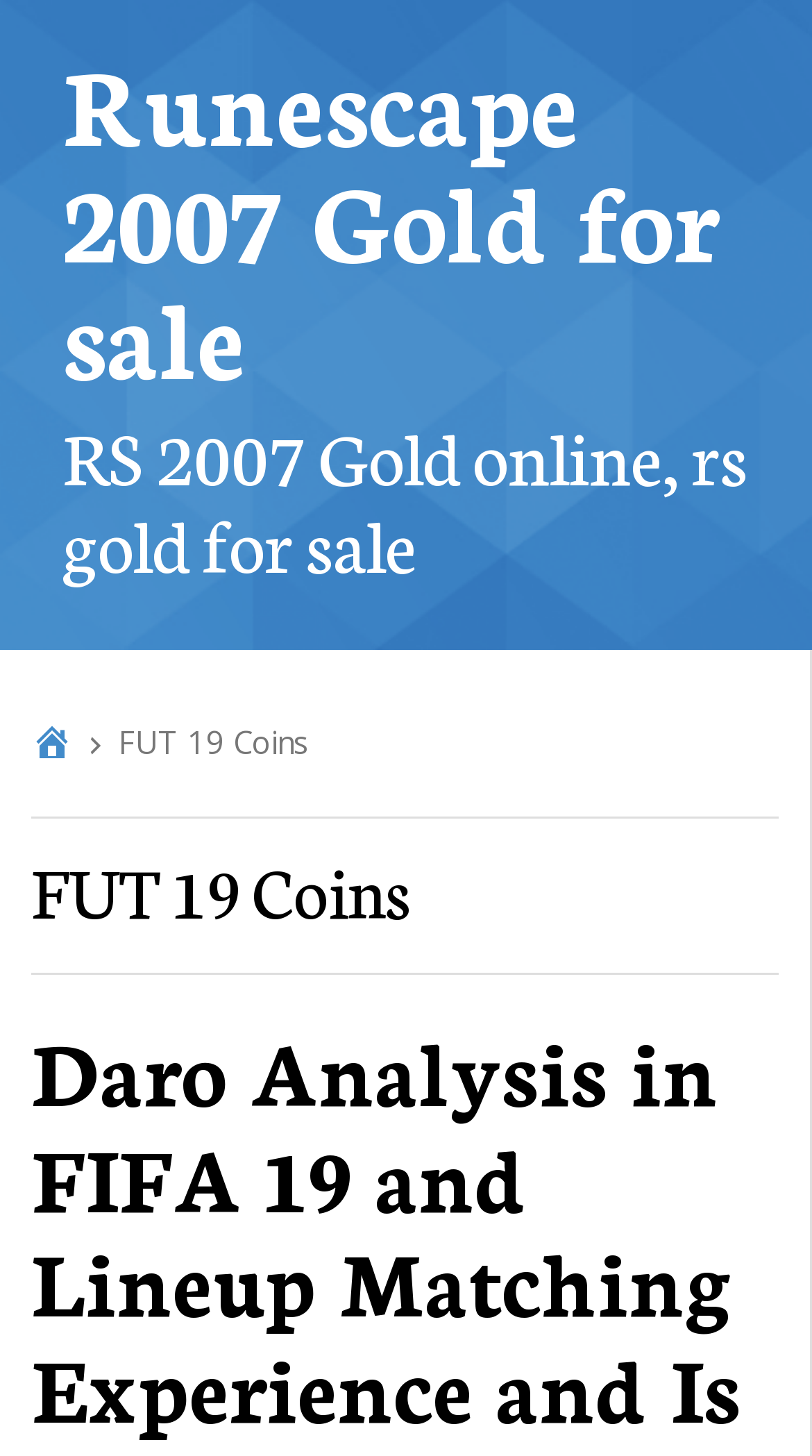What is the text above the 'FUT 19 Coins' heading?
From the image, provide a succinct answer in one word or a short phrase.

RS 2007 Gold online, rs gold for sale